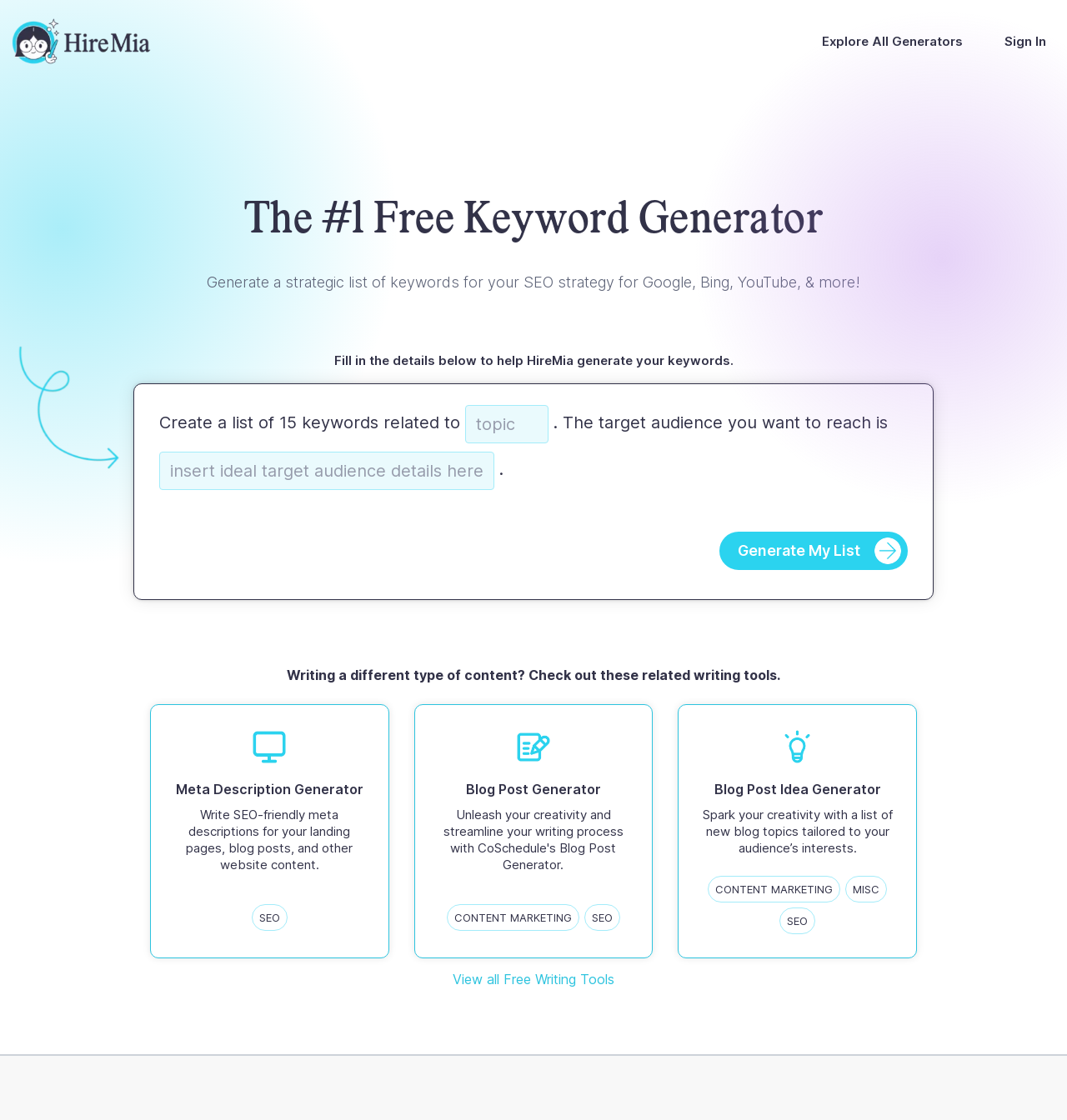Highlight the bounding box coordinates of the element that should be clicked to carry out the following instruction: "Explore all generators". The coordinates must be given as four float numbers ranging from 0 to 1, i.e., [left, top, right, bottom].

[0.77, 0.022, 0.902, 0.052]